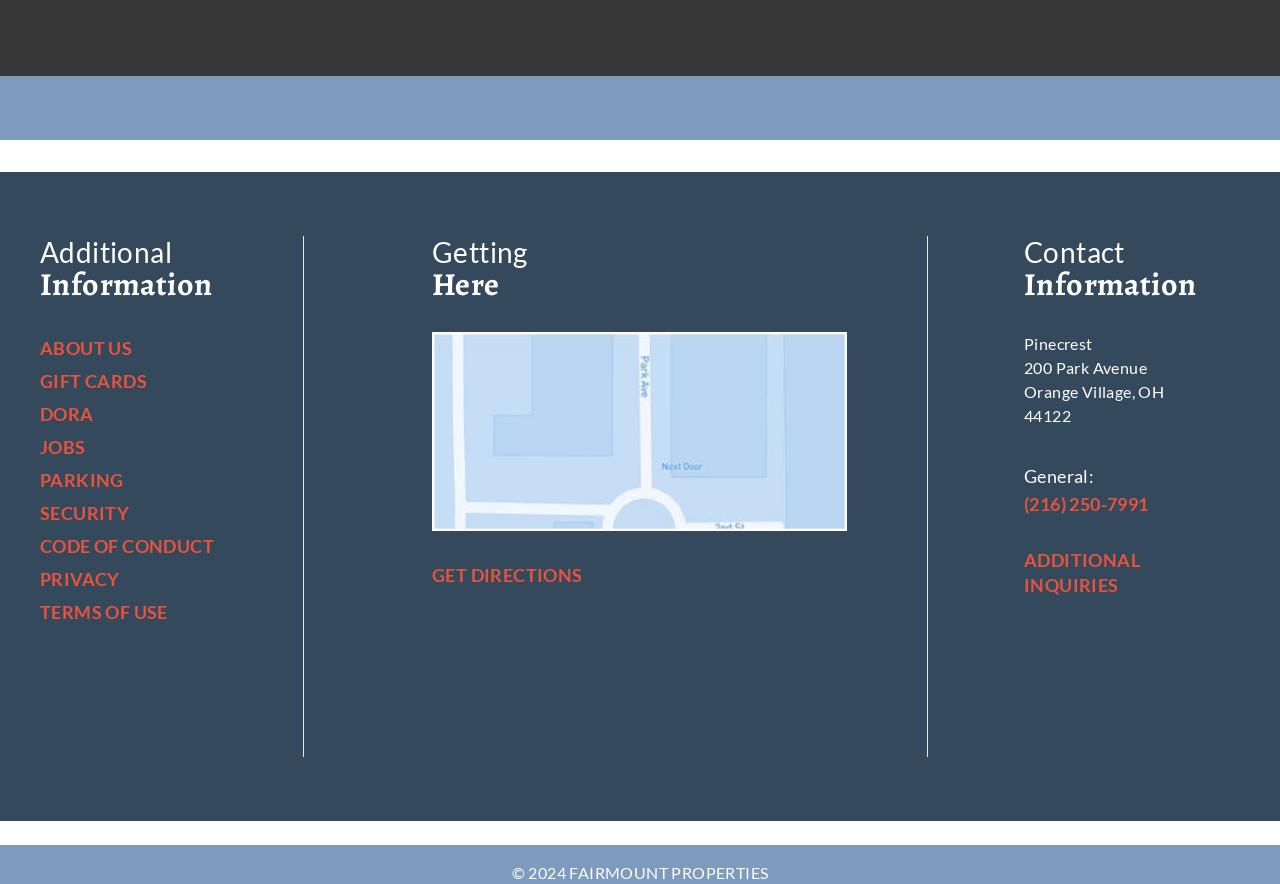What is the zip code of the location?
Offer a detailed and full explanation in response to the question.

I found the answer by looking at the contact information section, where the address is listed, and it includes the zip code '44122'.